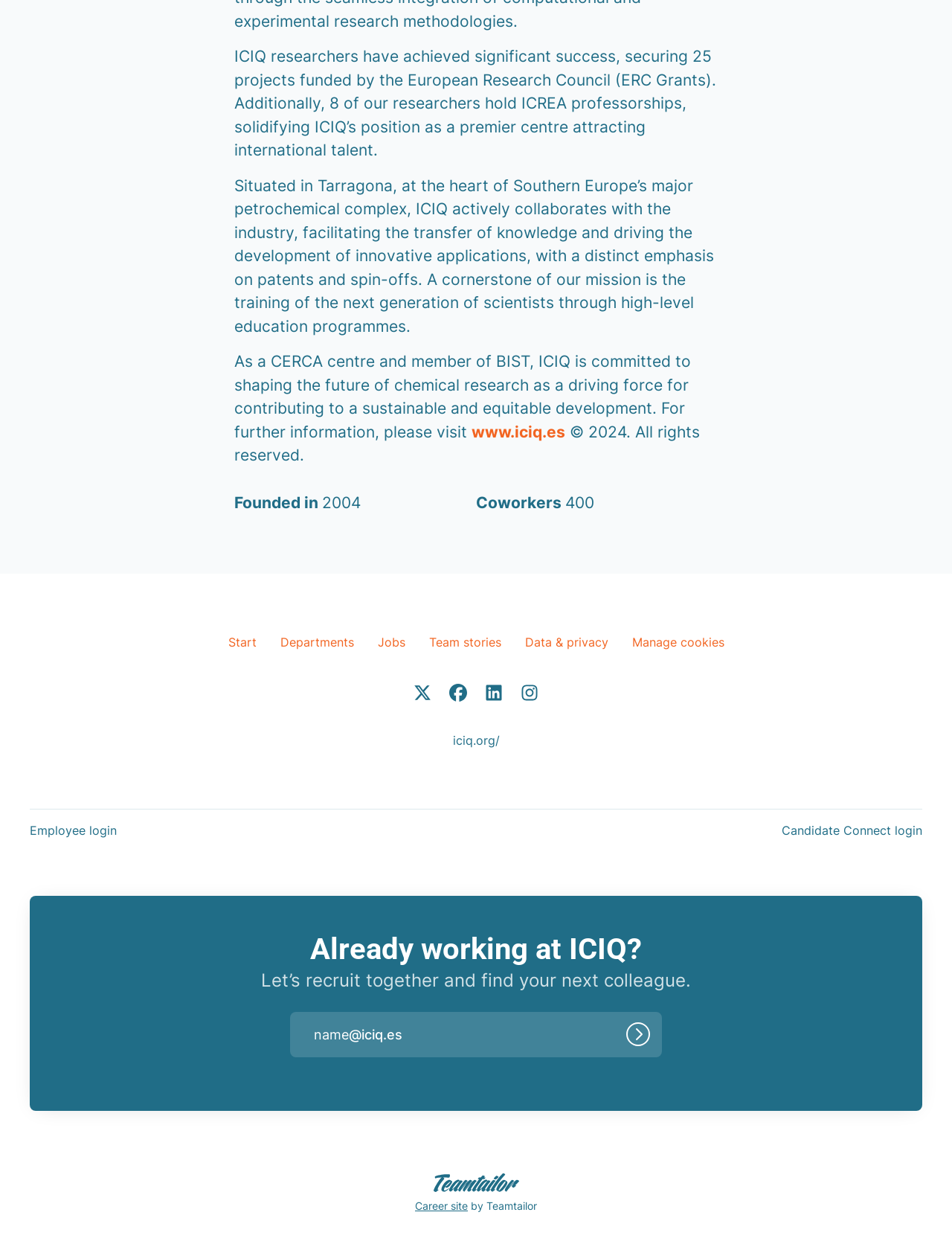What is the year ICIQ was founded?
Based on the image, give a concise answer in the form of a single word or short phrase.

2004